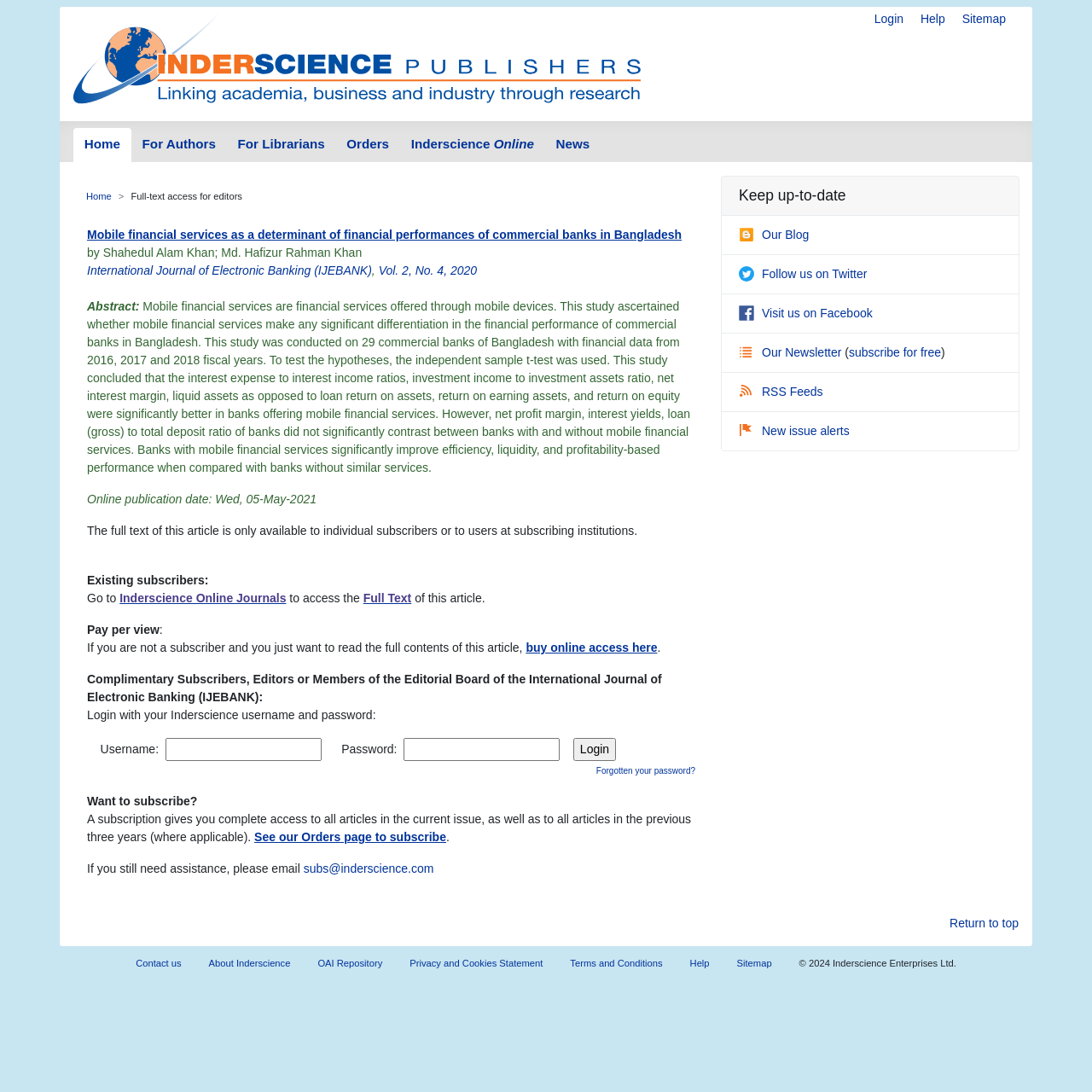Generate a thorough caption detailing the webpage content.

The webpage is about Inderscience Publishers, a platform that links academia, business, and industry through research. At the top of the page, there are three links: "Login", "Help", and "Sitemap", aligned horizontally. Below these links, there is a logo of Inderscience Publishers, which is also a link to the homepage.

The main content of the page is divided into two sections. The left section has a navigation menu with links to "Home", "For Authors", "For Librarians", "Orders", "Inderscience Online", and "News". Below the navigation menu, there is a breadcrumb navigation showing the current location.

The right section of the main content displays an article titled "Mobile financial services as a determinant of financial performances of commercial banks in Bangladesh". The article has an abstract, which is a brief summary of the research. Below the abstract, there are links to access the full text of the article, including options for subscribers, non-subscribers, and complimentary subscribers.

There is also a section that allows complimentary subscribers, editors, or members of the editorial board to log in with their Inderscience username and password. Additionally, there are links to subscribe to the journal, as well as a section that provides information on how to keep up-to-date with the latest research, including links to the blog, Twitter, Facebook, and RSS feeds.

At the bottom of the page, there are links to "Contact us", "About Inderscience", "OAI Repository", "Privacy and Cookies Statement", "Terms and Conditions", and "Help". The page also displays a copyright statement and the year 2024.